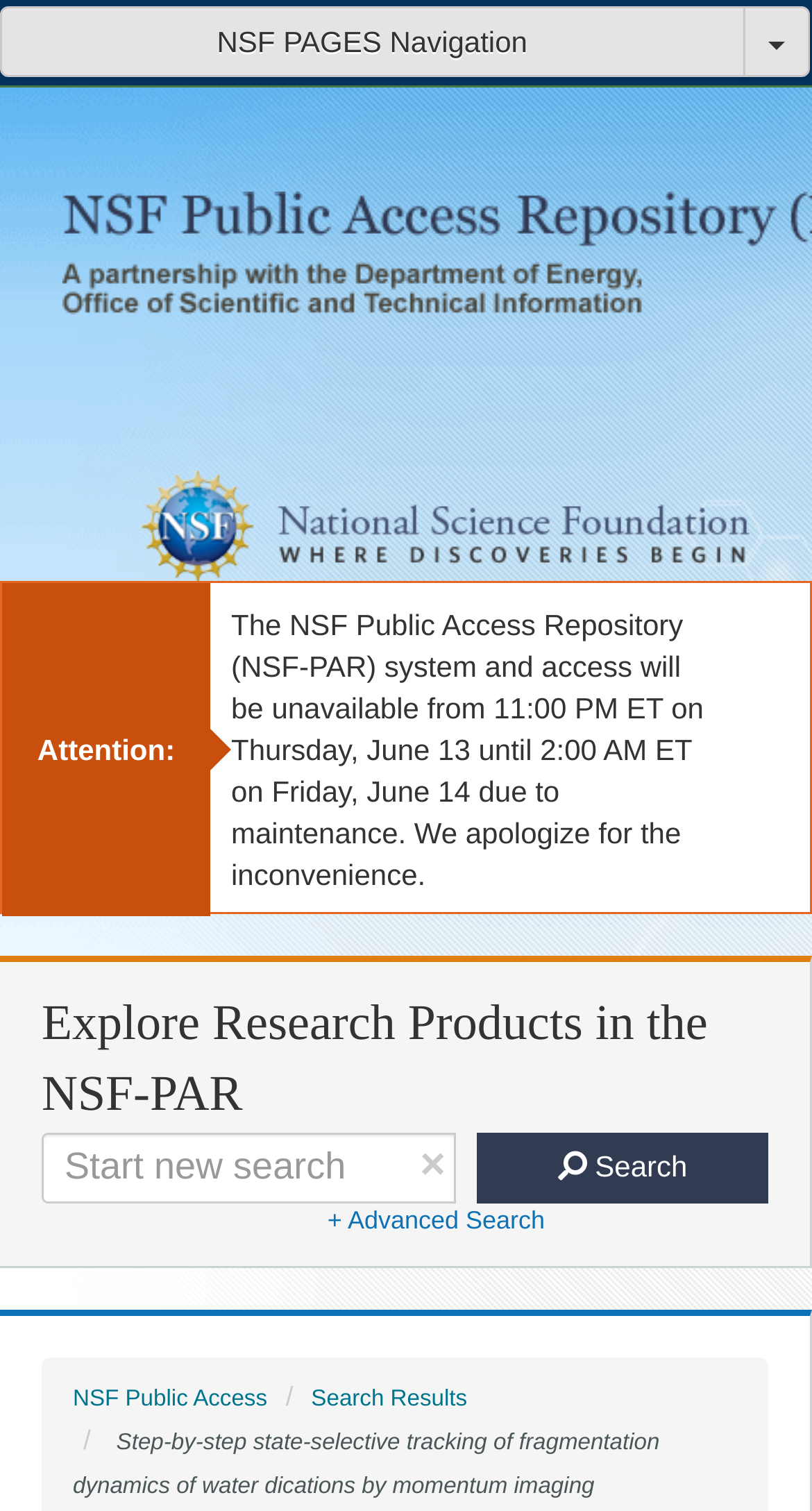Use a single word or phrase to answer the following:
What is the current article about?

Water dications